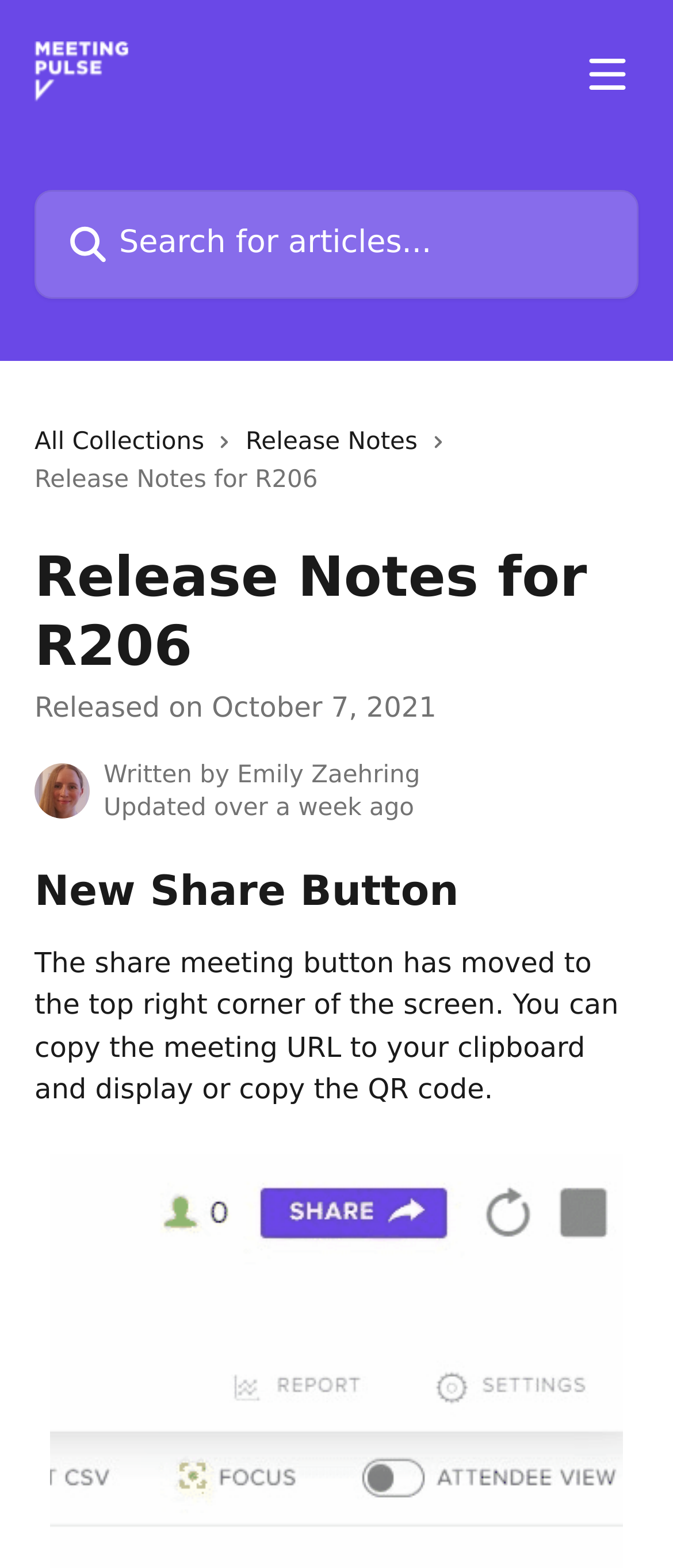Who wrote the release notes?
Look at the webpage screenshot and answer the question with a detailed explanation.

I found the author's name by looking at the image element with the description 'Emily Zaehring avatar' which is located next to the 'Written by' static text element.